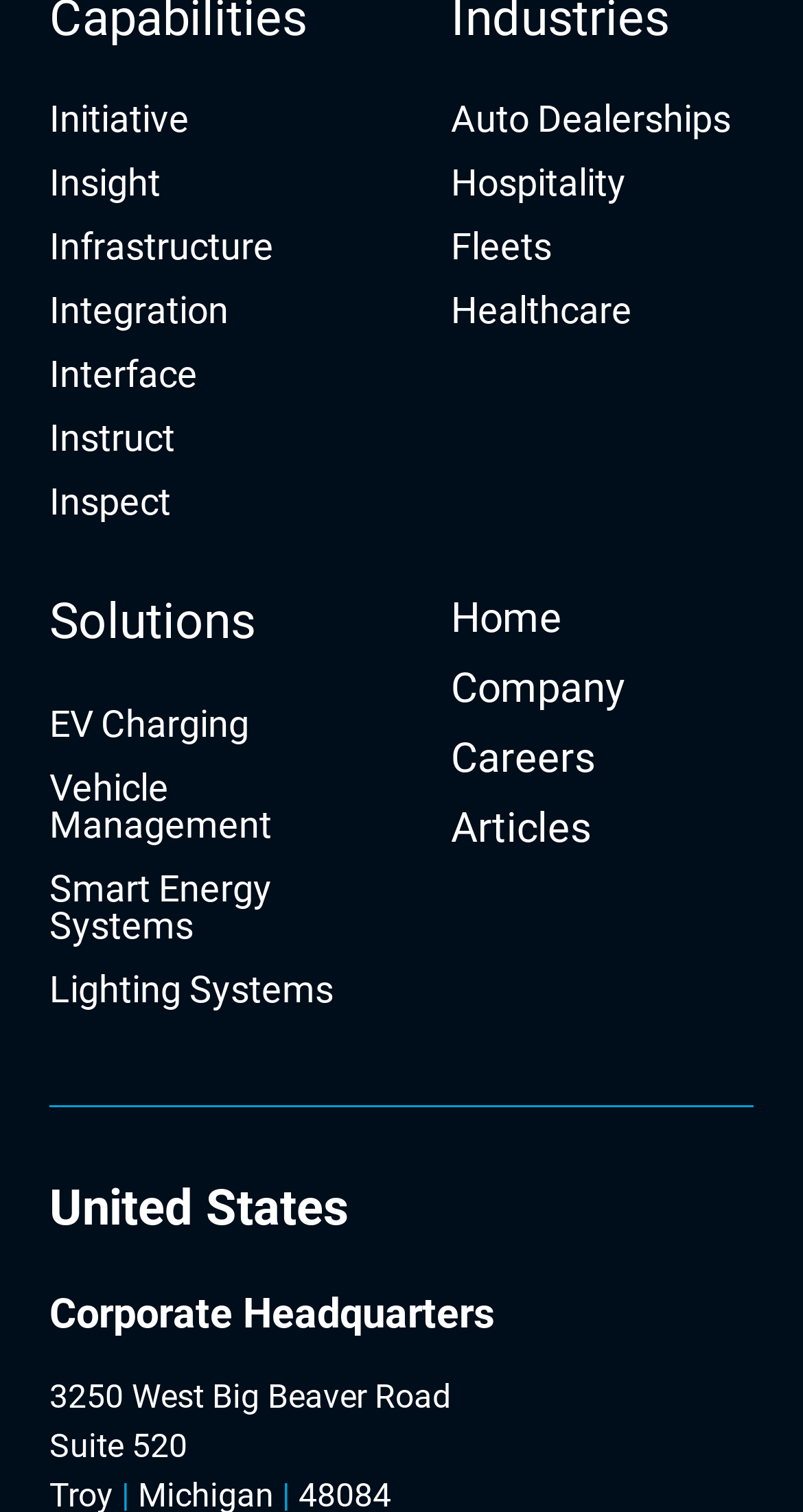What is the last section on the webpage?
Using the picture, provide a one-word or short phrase answer.

Corporate Headquarters